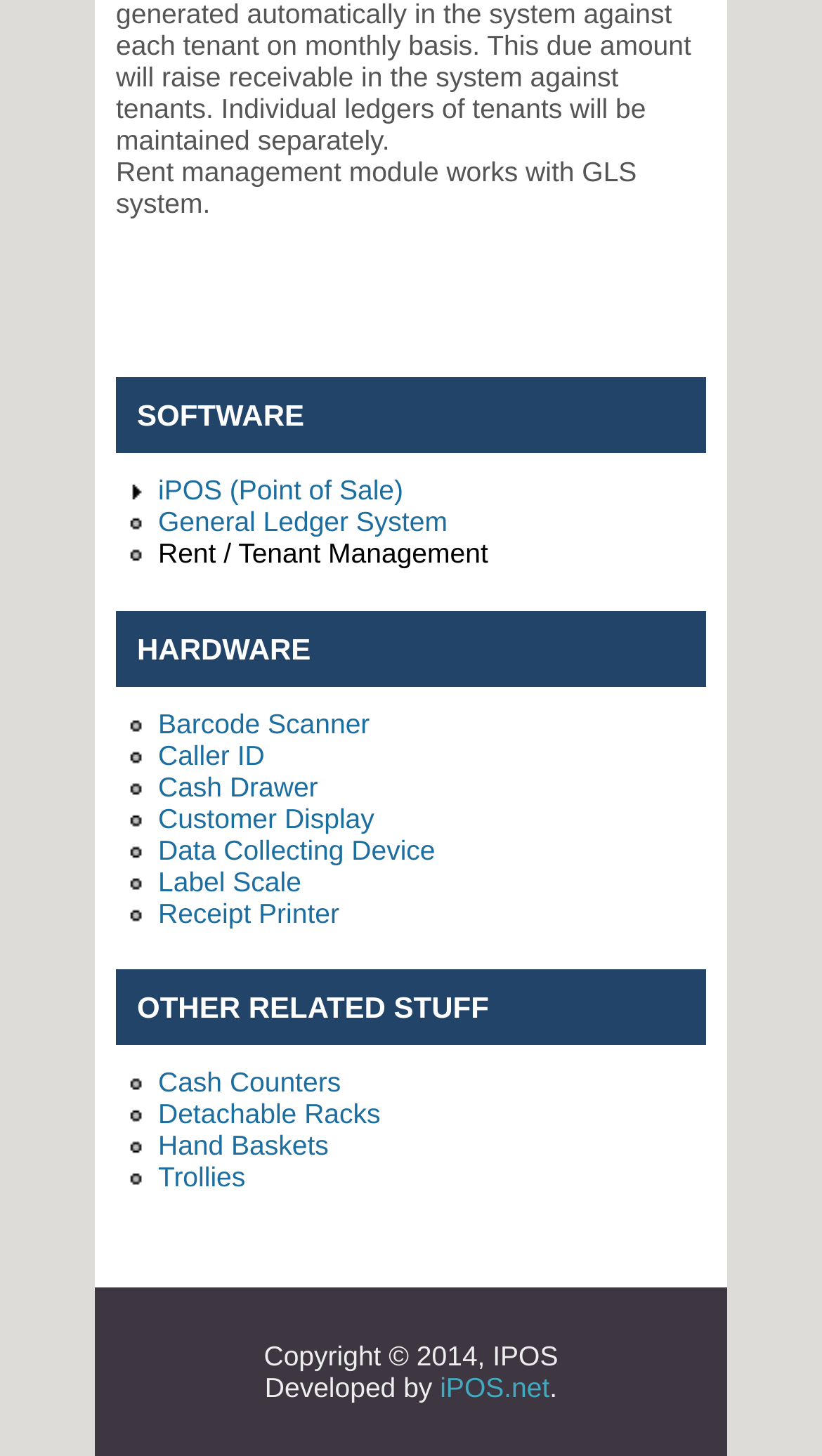Please identify the bounding box coordinates of the clickable area that will fulfill the following instruction: "Explore Barcode Scanner". The coordinates should be in the format of four float numbers between 0 and 1, i.e., [left, top, right, bottom].

[0.192, 0.486, 0.45, 0.508]